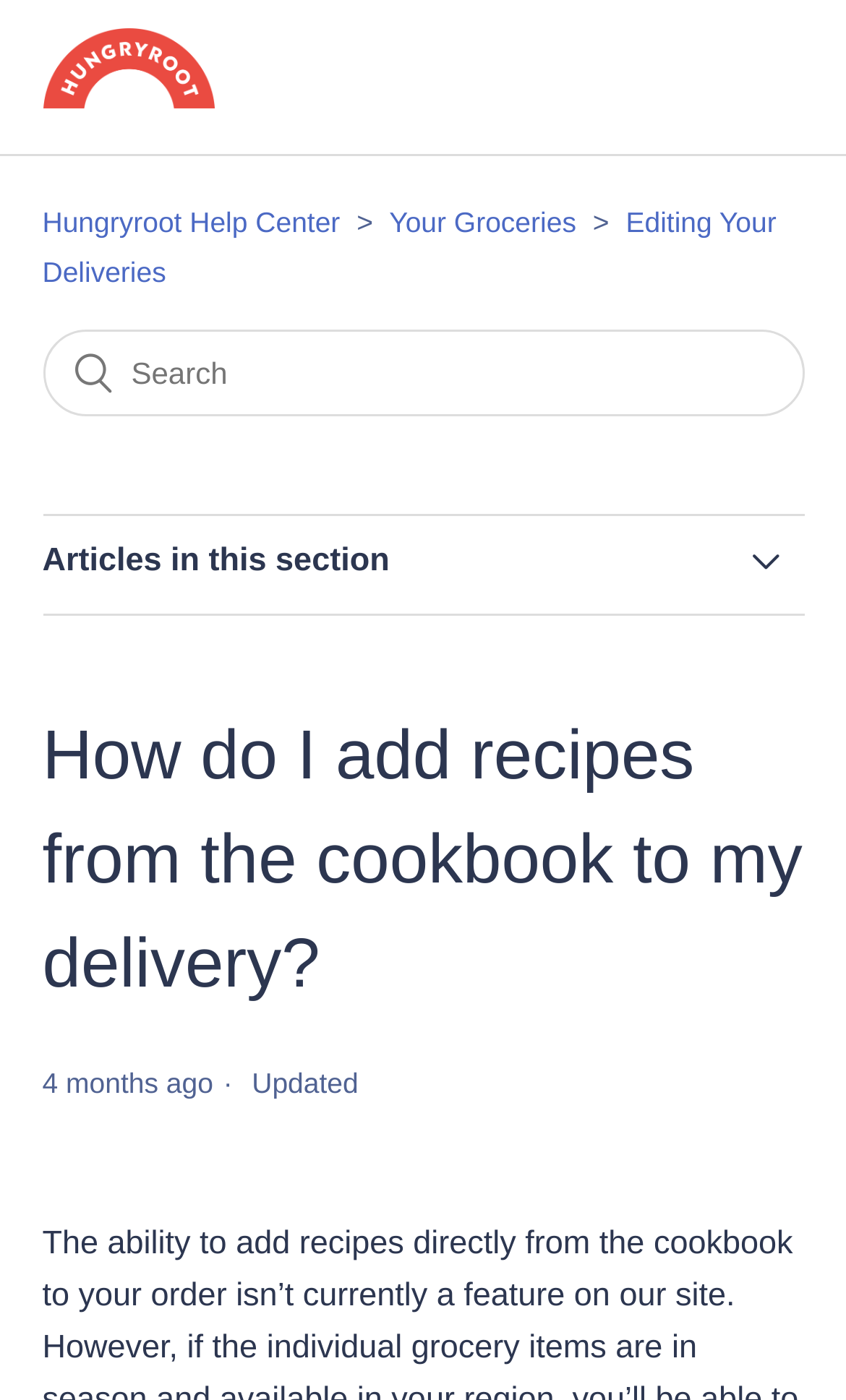Please identify the bounding box coordinates of the element that needs to be clicked to perform the following instruction: "Click the Logo".

[0.05, 0.058, 0.253, 0.084]